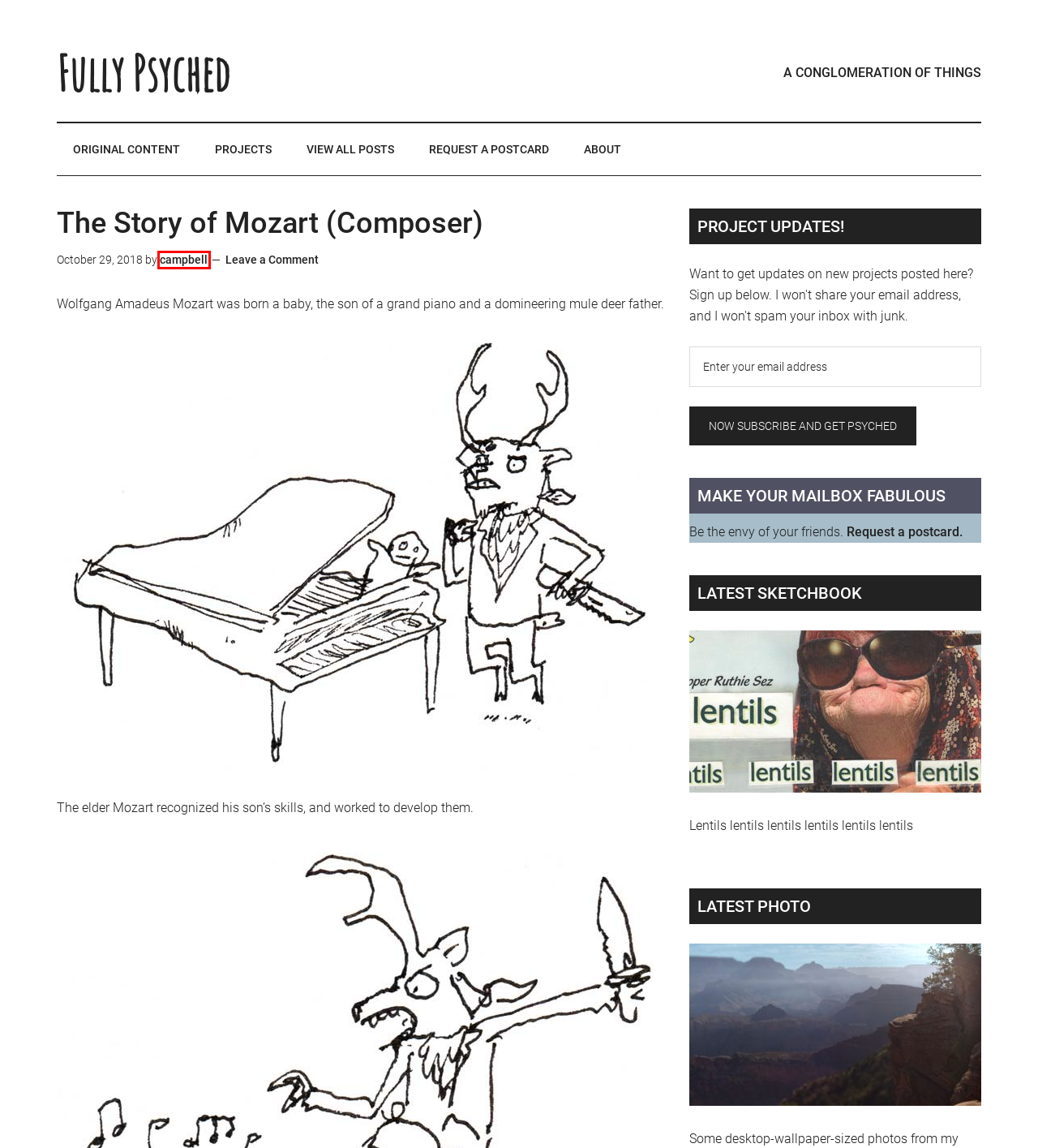You are looking at a screenshot of a webpage with a red bounding box around an element. Determine the best matching webpage description for the new webpage resulting from clicking the element in the red bounding box. Here are the descriptions:
A. Original Content Archives - Fully Psyched
B. Request a postcard - Fully Psyched
C. All posts - Fully Psyched
D. Lentils lentils lentils - Fully Psyched
E. Grand Canyon: Desktop wallpaper edition - Fully Psyched
F. Project index - Fully Psyched
G. campbell, Author at Fully Psyched
H. Let's get psyched - Fully Psyched

G